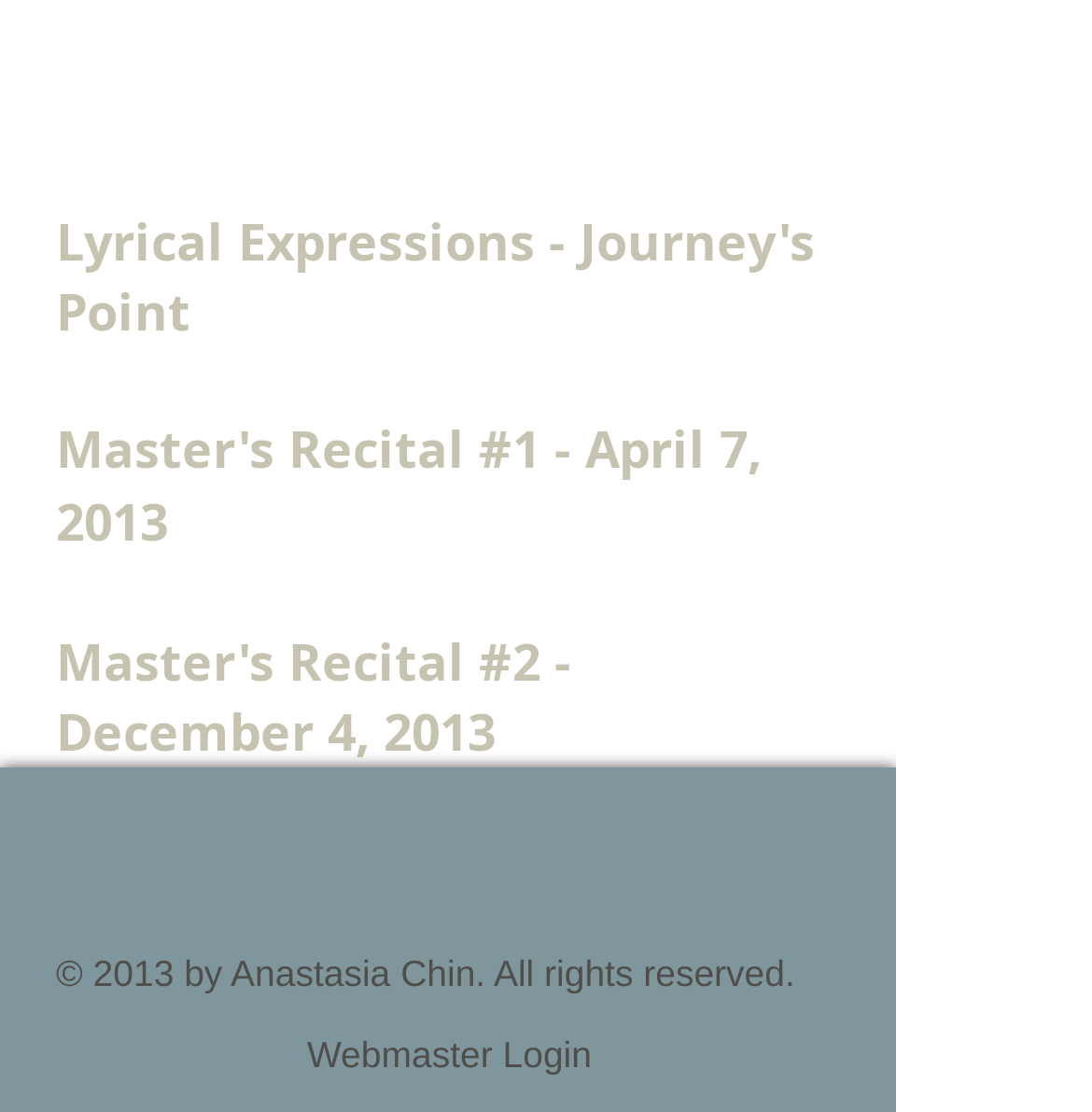Determine the coordinates of the bounding box for the clickable area needed to execute this instruction: "view Master's Recital #1".

[0.051, 0.374, 0.697, 0.498]